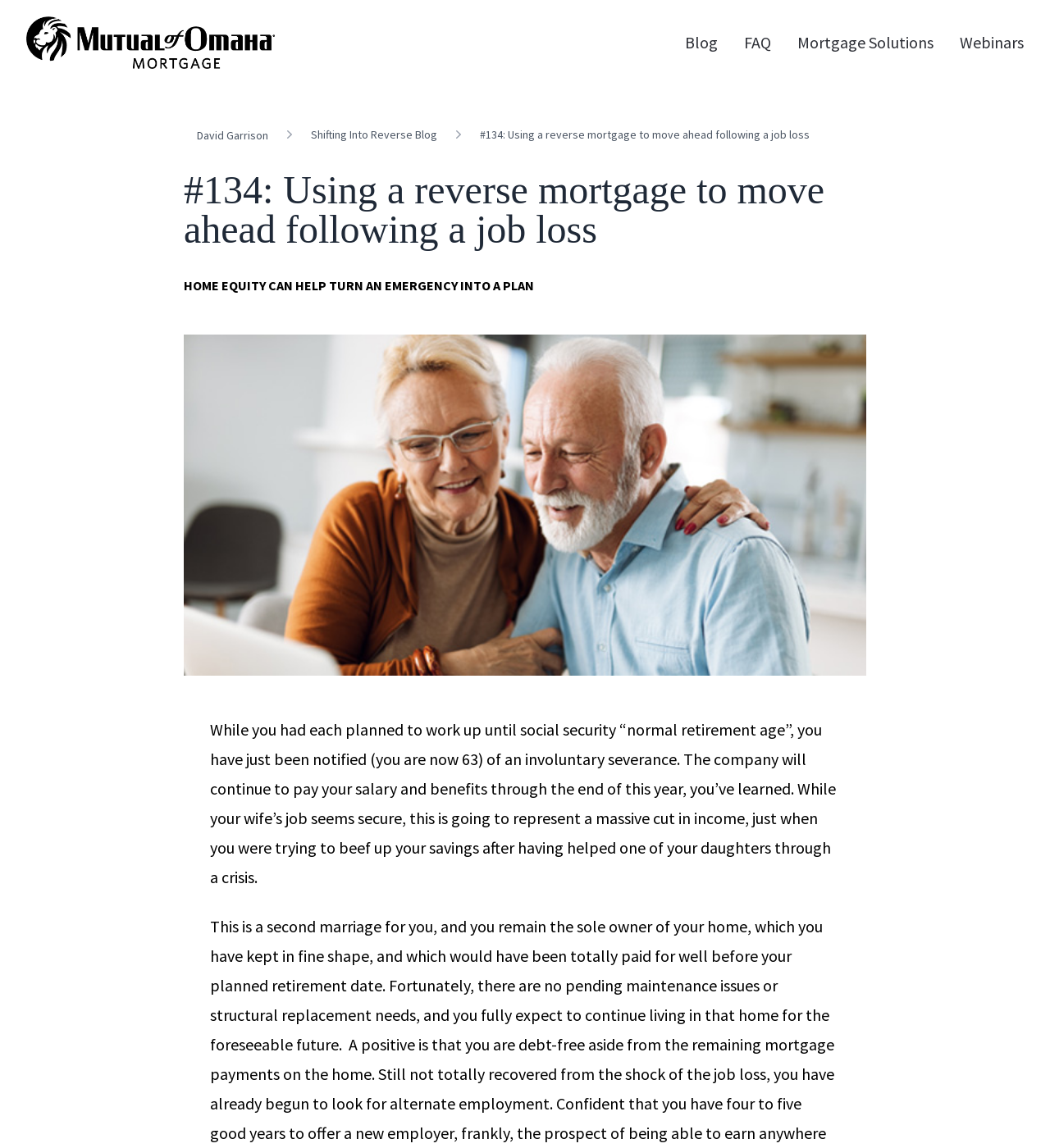What is the age of the person who has been notified of an involuntary severance?
Please respond to the question with a detailed and informative answer.

The answer can be found in the paragraph of text on the webpage, which states 'you have just been notified (you are now 63) of an involuntary severance.'